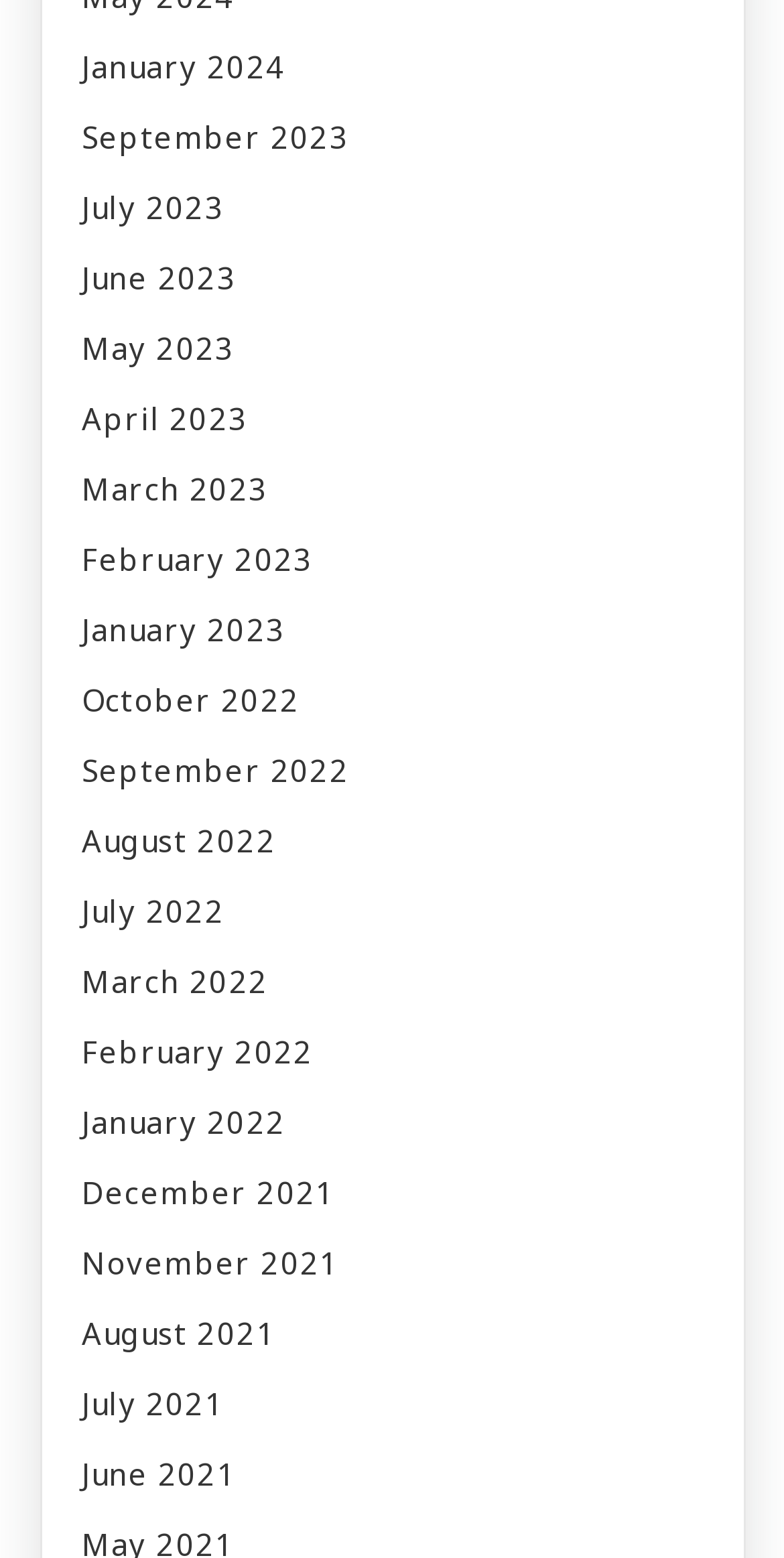Pinpoint the bounding box coordinates of the element to be clicked to execute the instruction: "go to September 2023".

[0.104, 0.066, 0.896, 0.112]